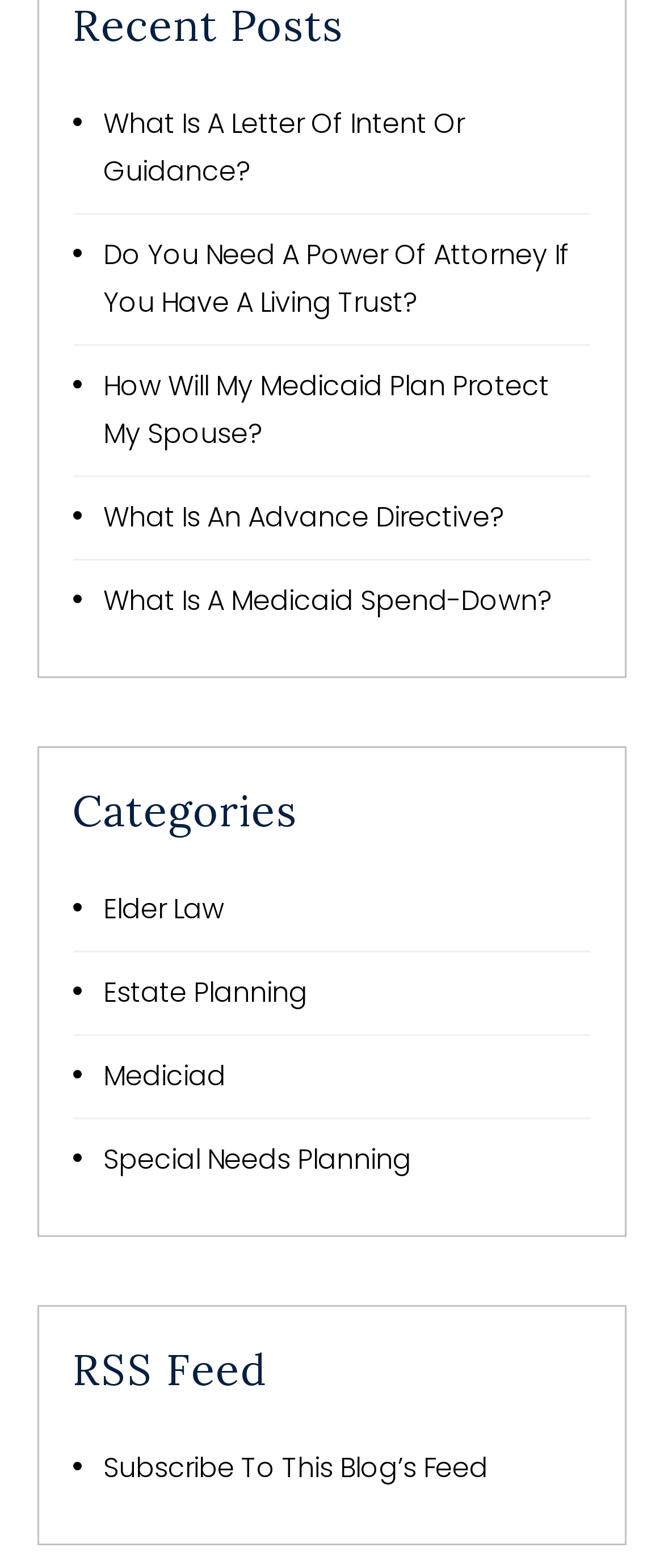Identify the bounding box coordinates of the section that should be clicked to achieve the task described: "Check out special needs planning".

[0.11, 0.714, 0.89, 0.766]